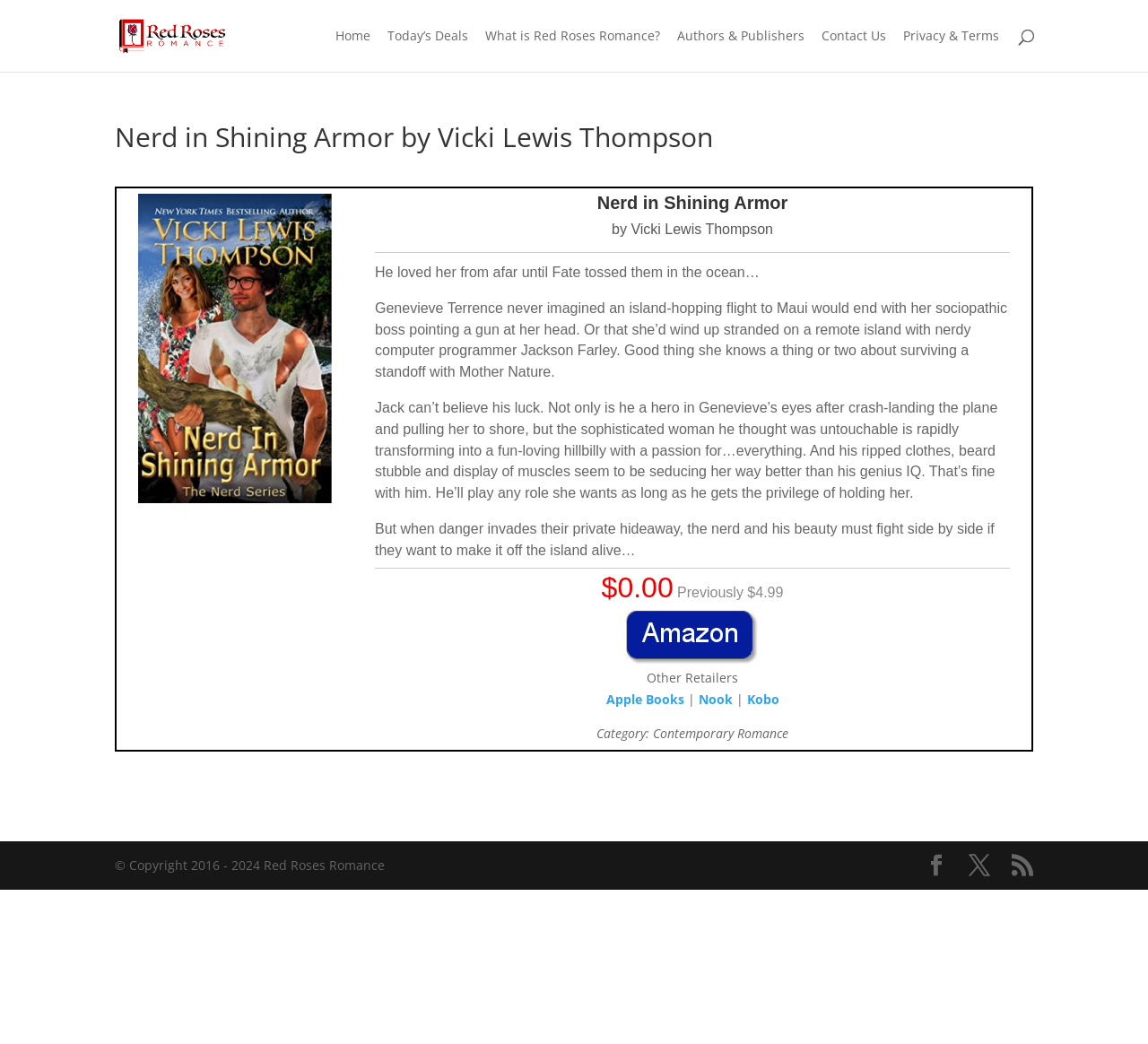Highlight the bounding box coordinates of the element you need to click to perform the following instruction: "Visit 'Apple Books'."

[0.528, 0.662, 0.596, 0.678]